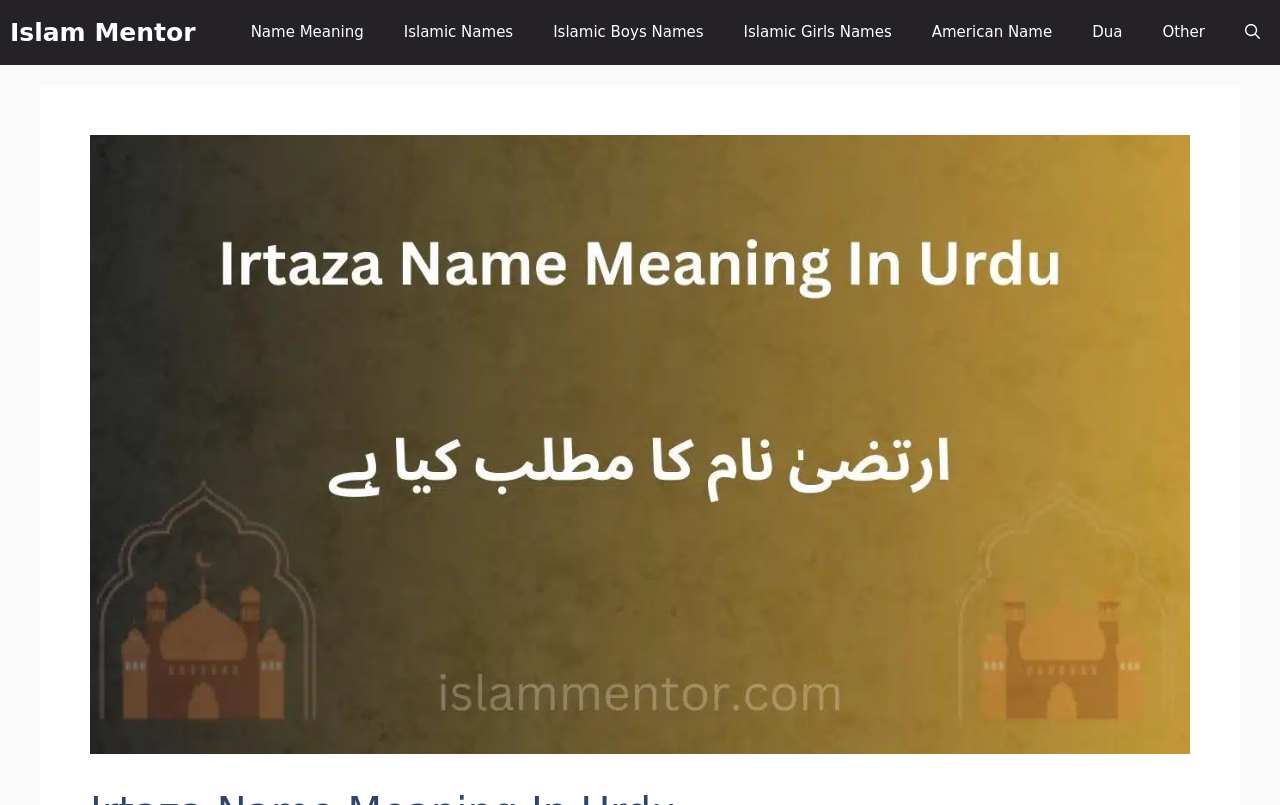Given the description "Islam Mentor", provide the bounding box coordinates of the corresponding UI element.

[0.008, 0.0, 0.153, 0.081]